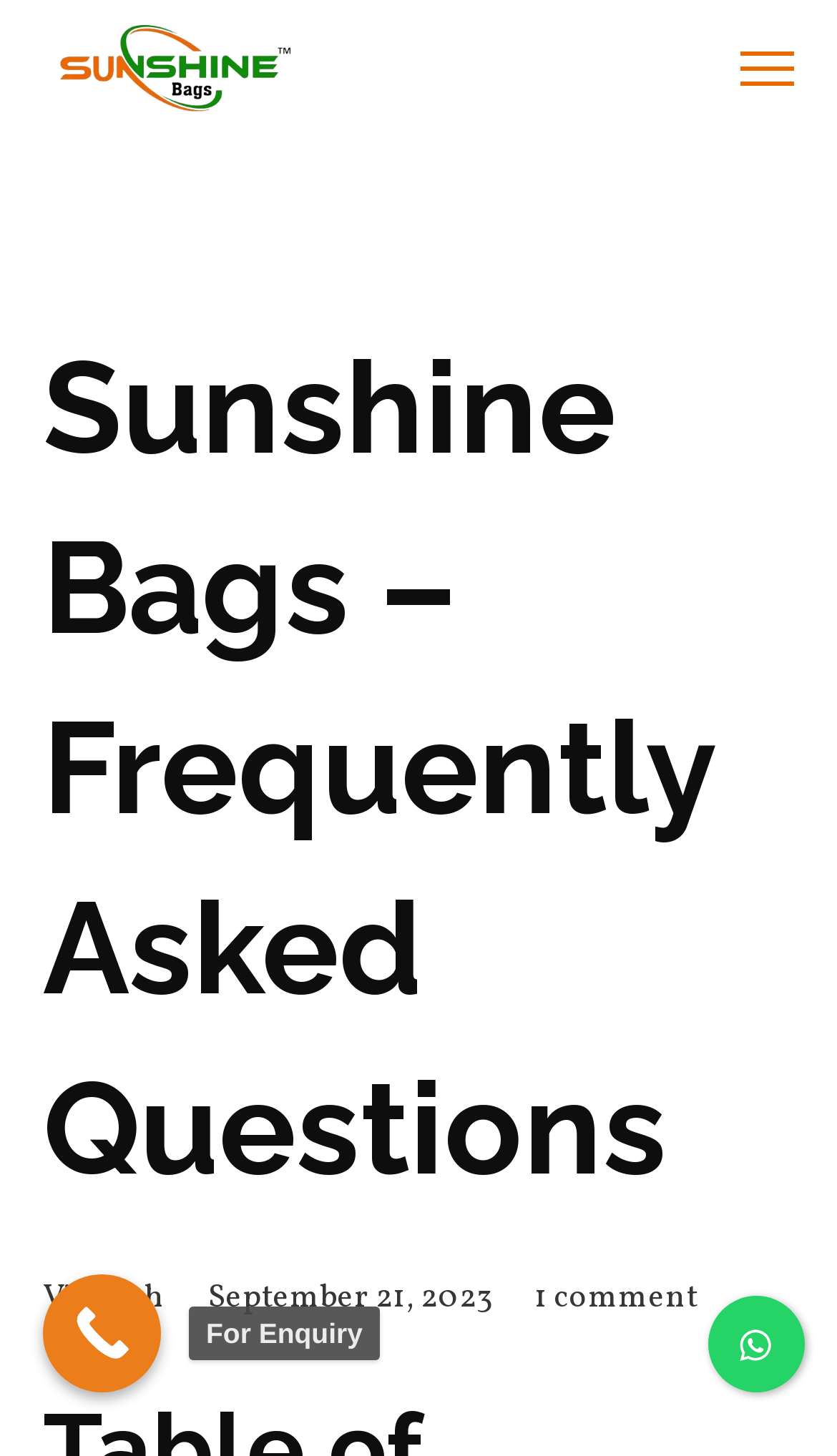Respond to the question with just a single word or phrase: 
What is the purpose of the button at the top right corner?

Mobile menu